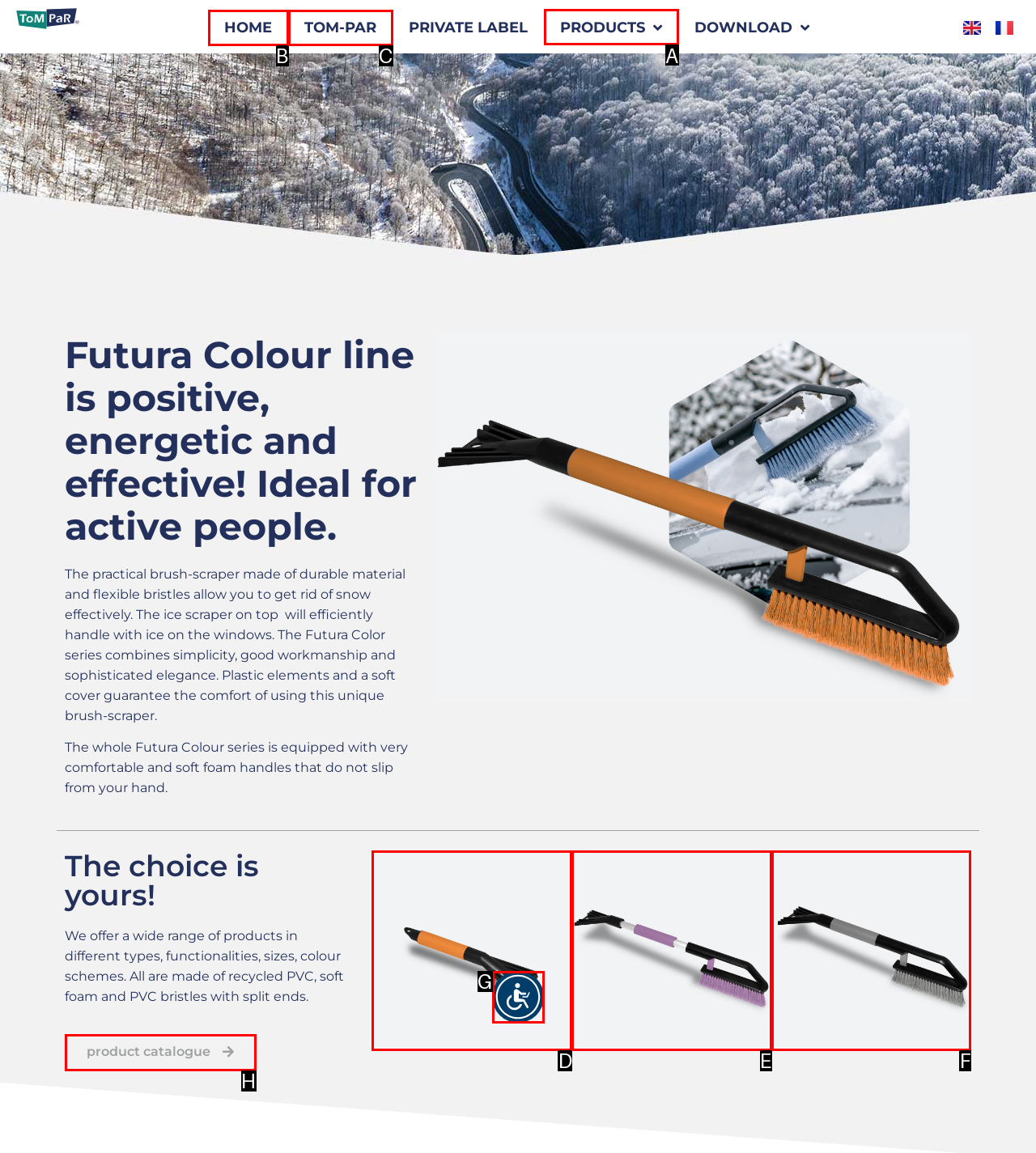Determine which letter corresponds to the UI element to click for this task: Open the PRODUCTS menu
Respond with the letter from the available options.

A